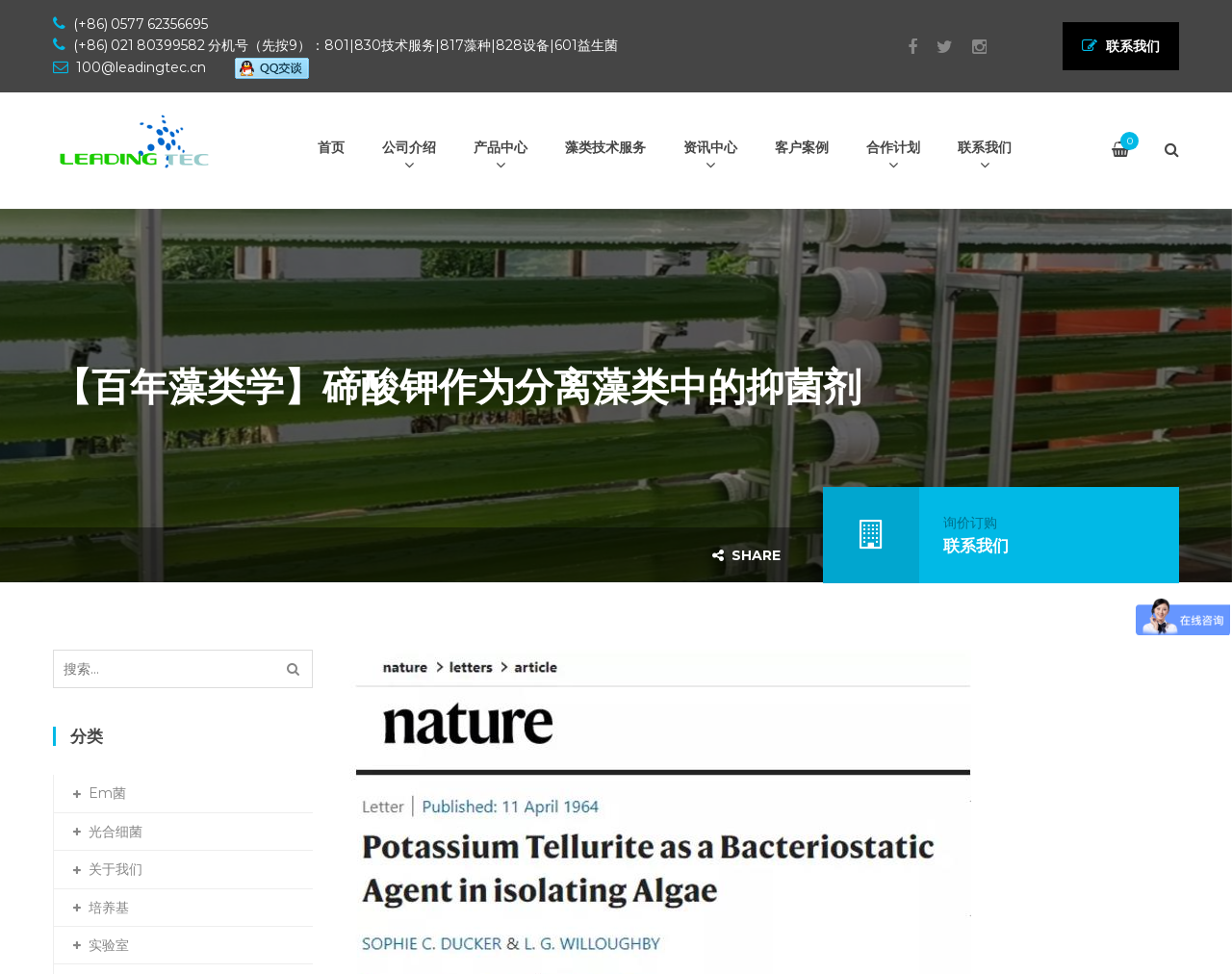Generate a comprehensive description of the webpage.

This webpage is about a company called Shanghai Guangyu Biological Technology Co., Ltd., which specializes in algae technology. The page has a prominent heading that reads "【百年藻类学】碲酸钾作为分离藻类中的抑菌剂" (Translation: "【Century Algae】Potassium Tellurite as an Inhibitor in Algae Separation").

At the top-left corner, there is a section with contact information, including phone numbers, an email address, and a link to send a message. Below this section, there are social media links to Facebook, Twitter, and Instagram.

The main navigation menu is located at the top-center of the page, with links to the homepage, company introduction, product center, algae technology services, information center, customer cases, cooperation plans, and contact us.

On the right side of the page, there is a section with a heading "联系我们" (Translation: "Contact Us"), which contains a search bar and a list of categories, including Em菌, 光合细菌, 关于我们, 培养基, and 实验室.

There are a total of 7 images on the page, including the company logo, social media icons, and a few icons for the categories. The page also has several static text elements, including the phone numbers, email address, and search bar placeholder text.

Overall, the page appears to be a company website that provides information about its products and services related to algae technology.